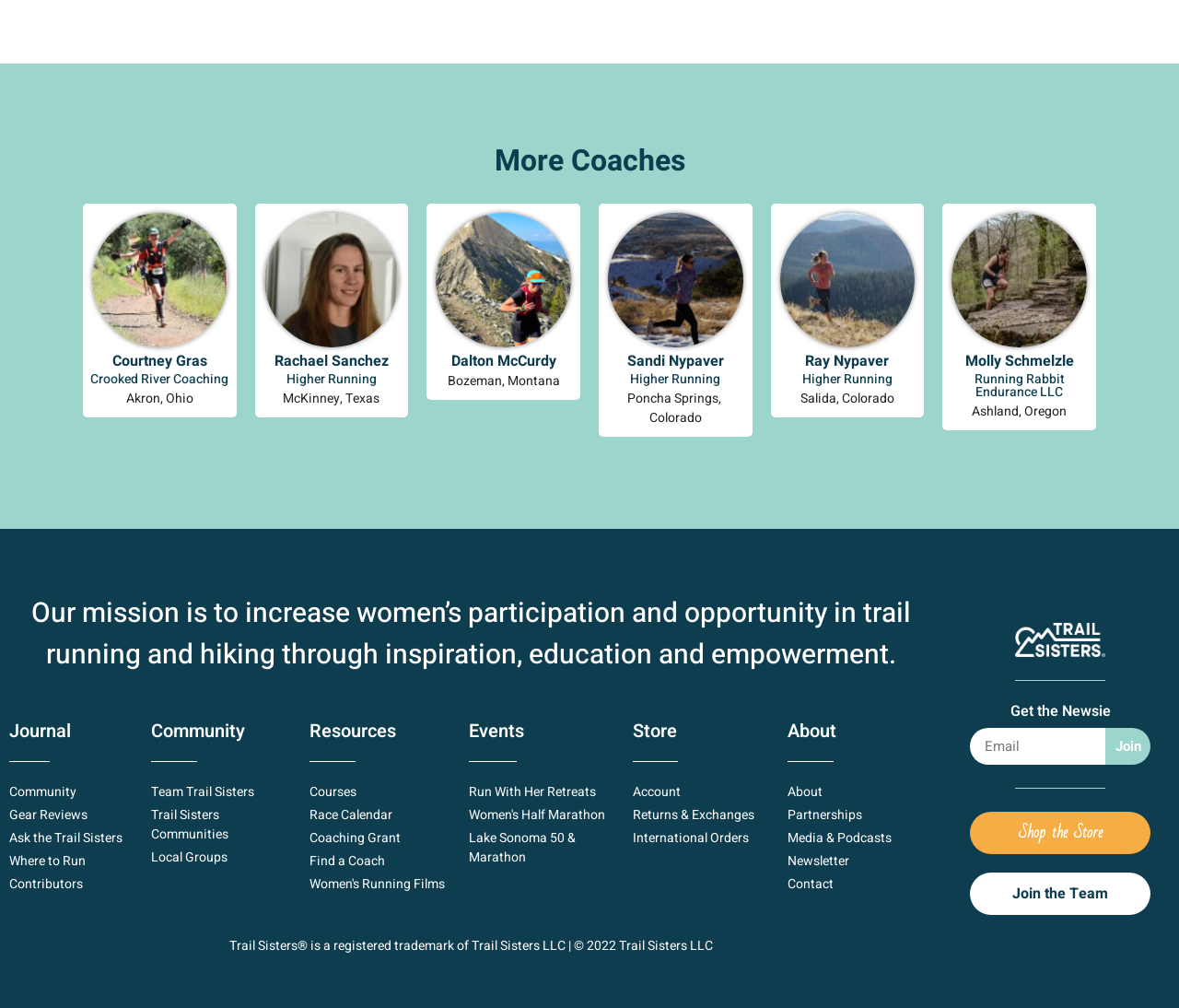Bounding box coordinates are given in the format (top-left x, top-left y, bottom-right x, bottom-right y). All values should be floating point numbers between 0 and 1. Provide the bounding box coordinate for the UI element described as: Run With Her Retreats

[0.397, 0.776, 0.521, 0.796]